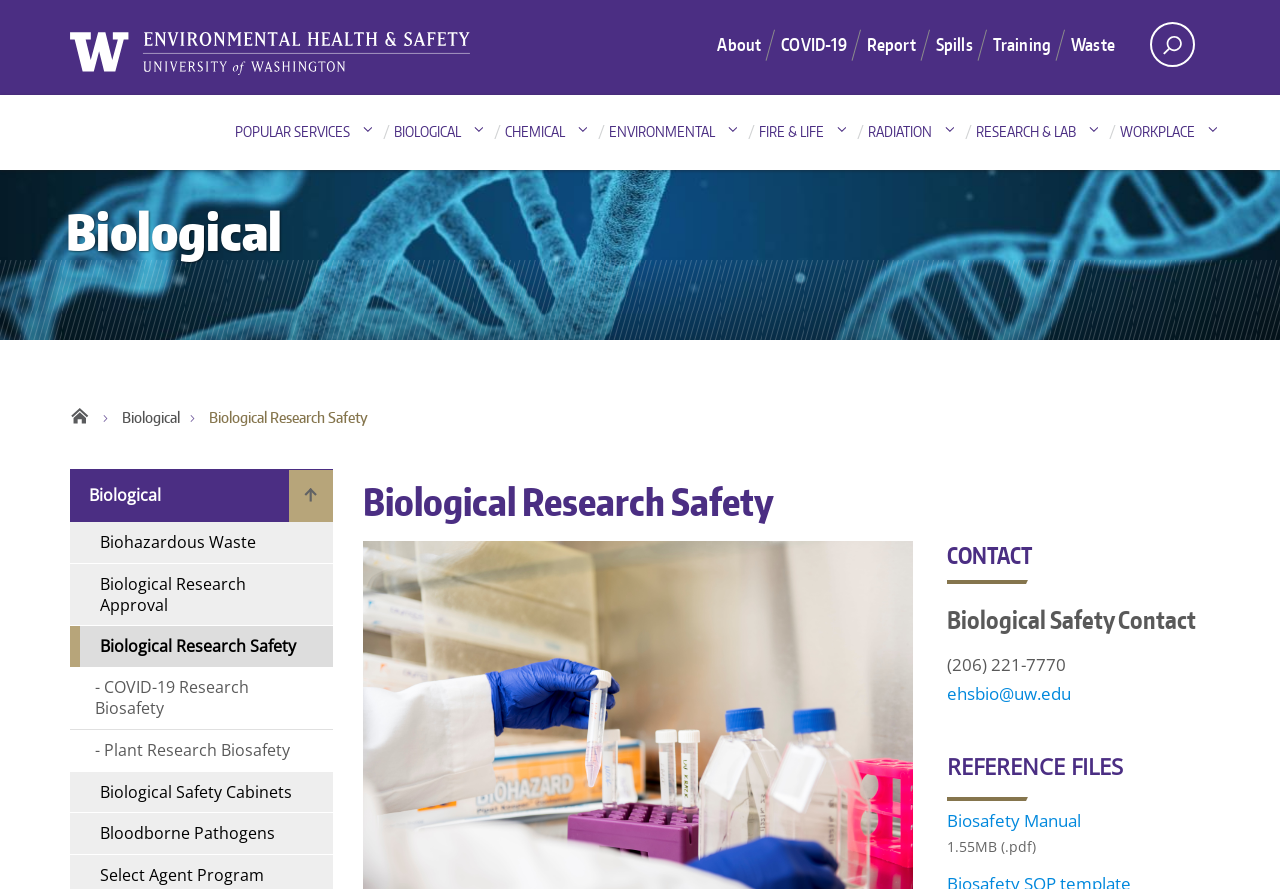What is the phone number of the Biological Safety Contact? Refer to the image and provide a one-word or short phrase answer.

(206) 221-7770